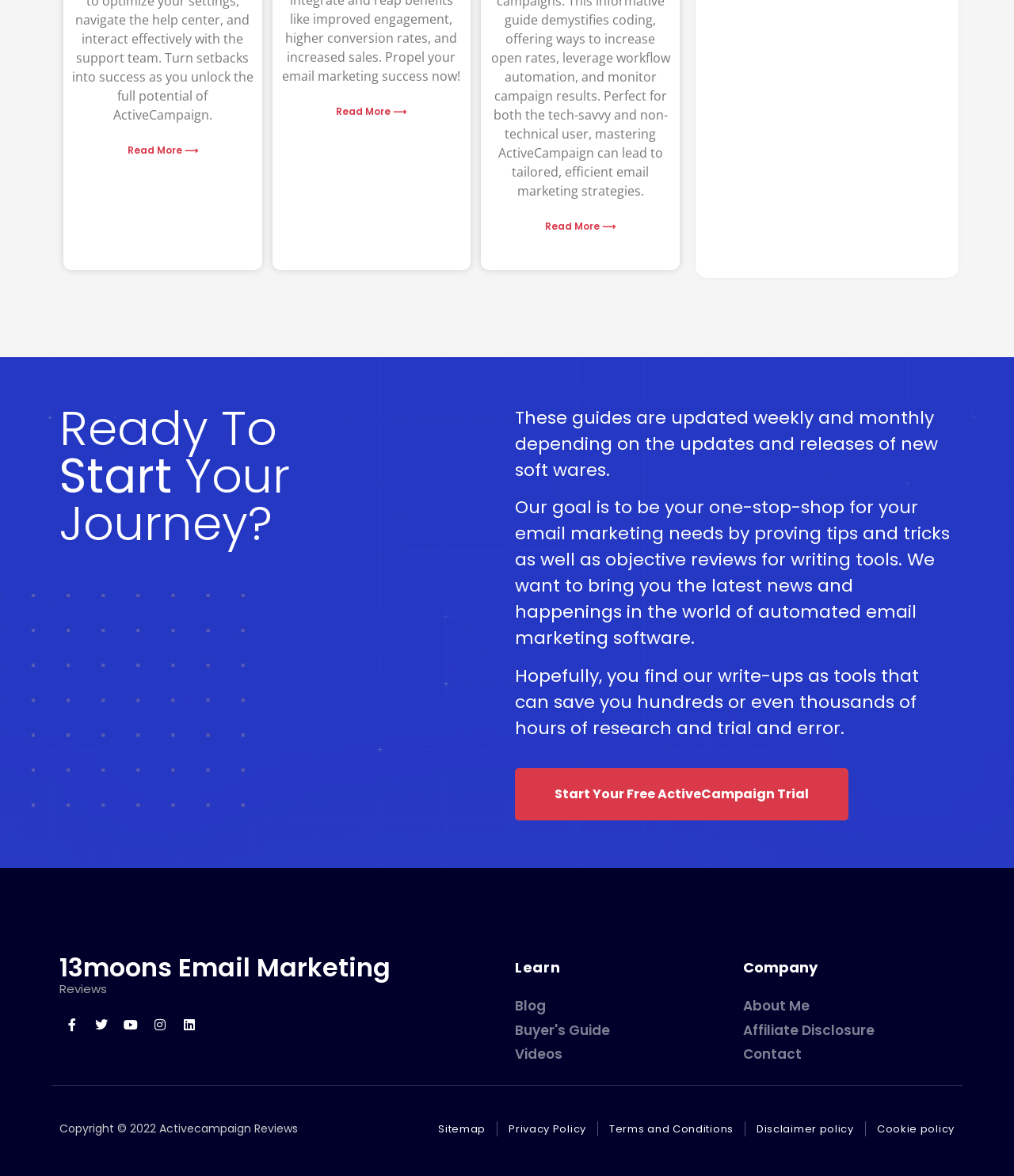Using the information in the image, give a comprehensive answer to the question: 
What is the theme of the guides on this website?

The guides on this website seem to be focused on ActiveCampaign, a popular email marketing software. The links 'Read more about Mastering ActiveCampaign', 'Read more about Maximize Email Marketing: Integrating ActiveCampaign with Microsoft Outlook', and 'Read more about Unlocking Email Marketing: A Comprehensive Guide on Using ActiveCampaign Code' suggest that the website provides in-depth guides on using ActiveCampaign.